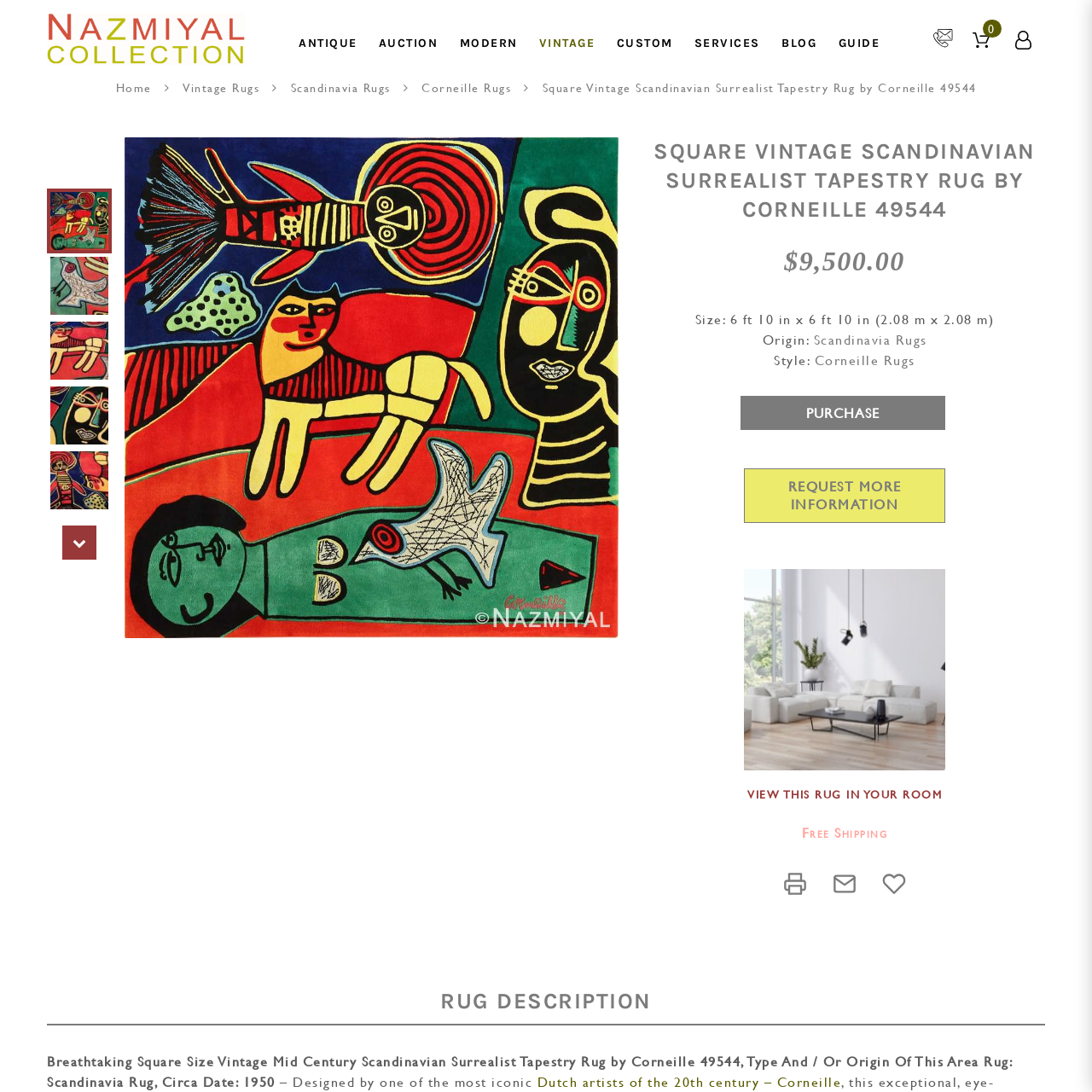Inspect the area enclosed by the red box and reply to the question using only one word or a short phrase: 
What is the price of the rug?

$9,500.00